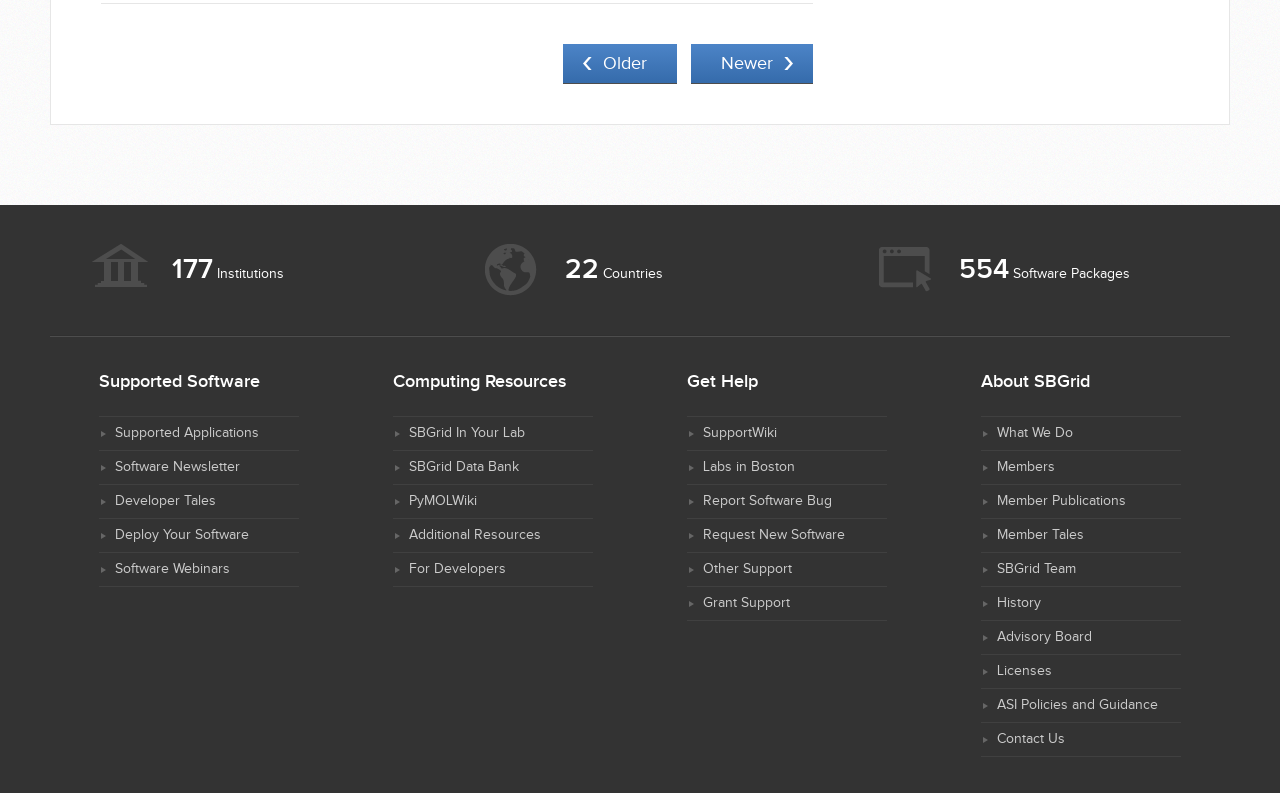Determine the bounding box coordinates of the area to click in order to meet this instruction: "Contact us".

[0.779, 0.922, 0.832, 0.942]